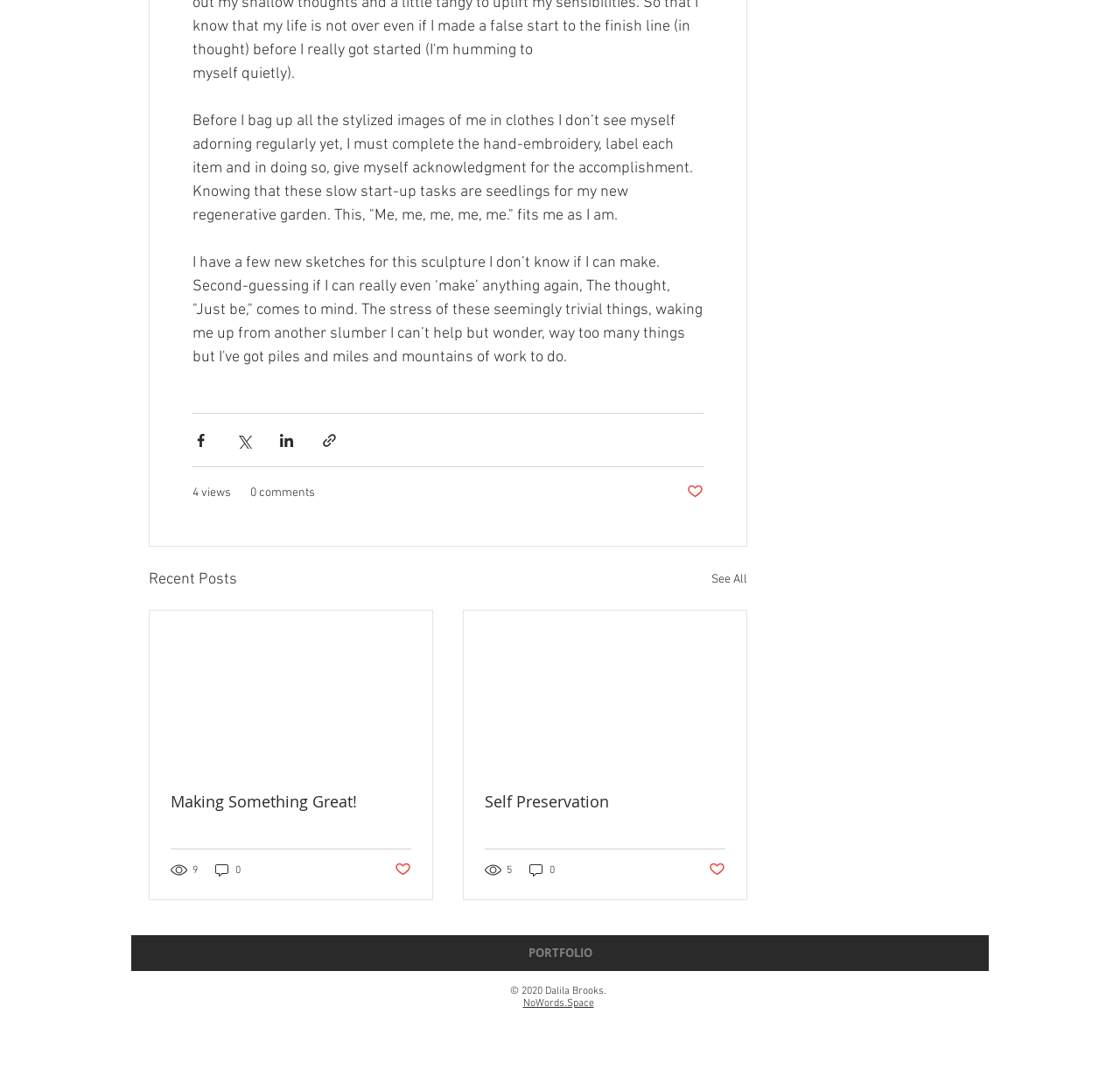Identify the bounding box for the described UI element: "0 comments".

[0.223, 0.447, 0.281, 0.464]